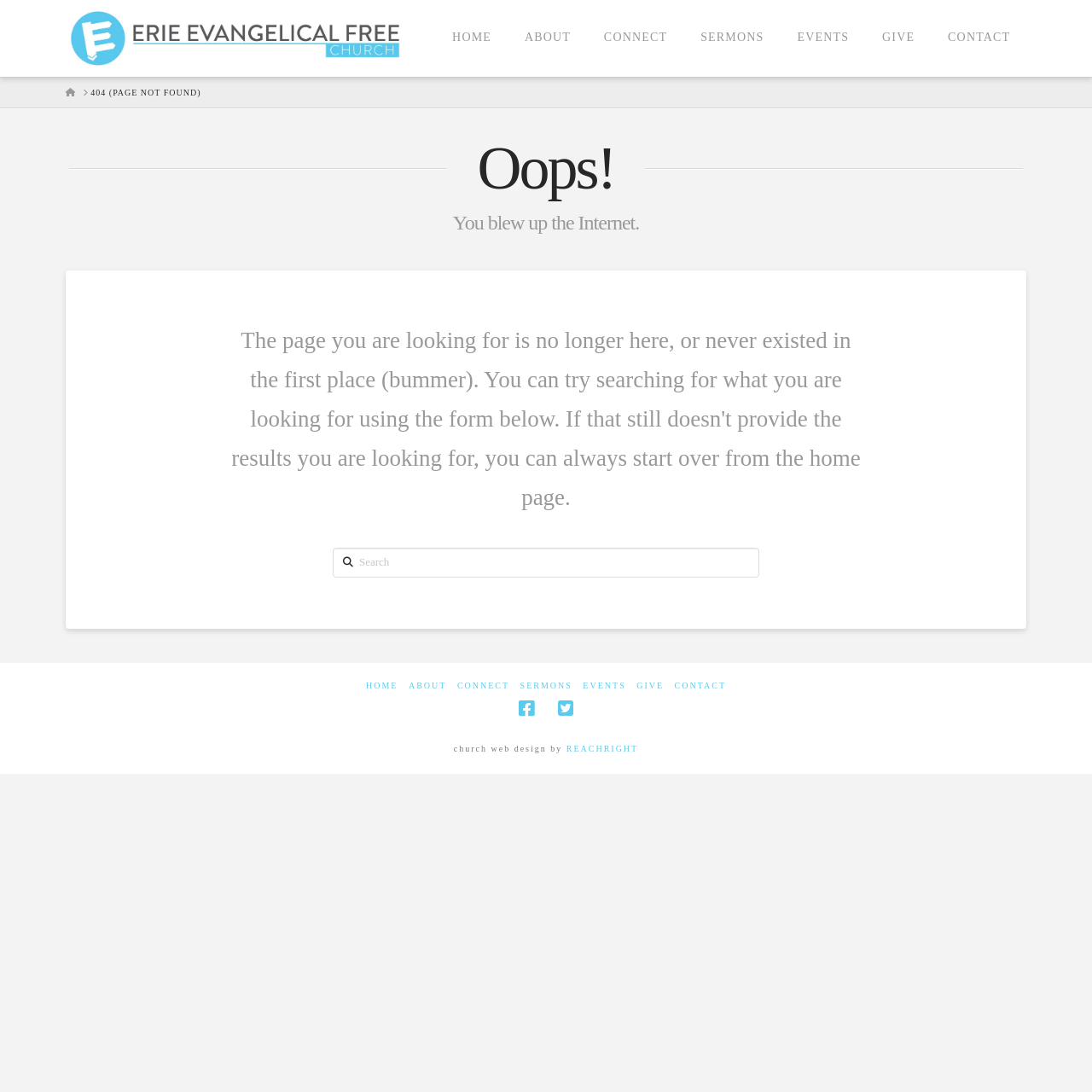Provide a one-word or brief phrase answer to the question:
What is the name of the church?

Erie Evangelical Free Church